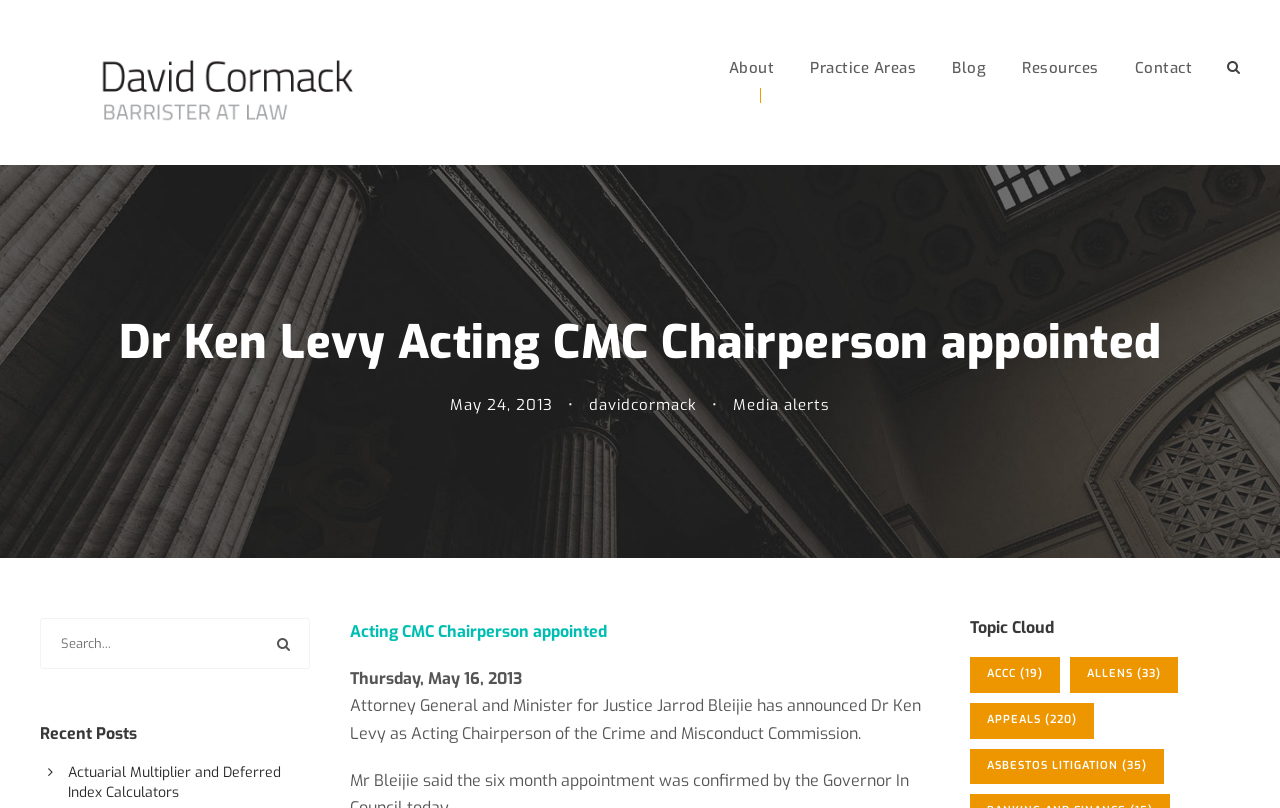Provide the bounding box coordinates of the area you need to click to execute the following instruction: "Read the 'Acting CMC Chairperson appointed' article".

[0.273, 0.769, 0.474, 0.795]